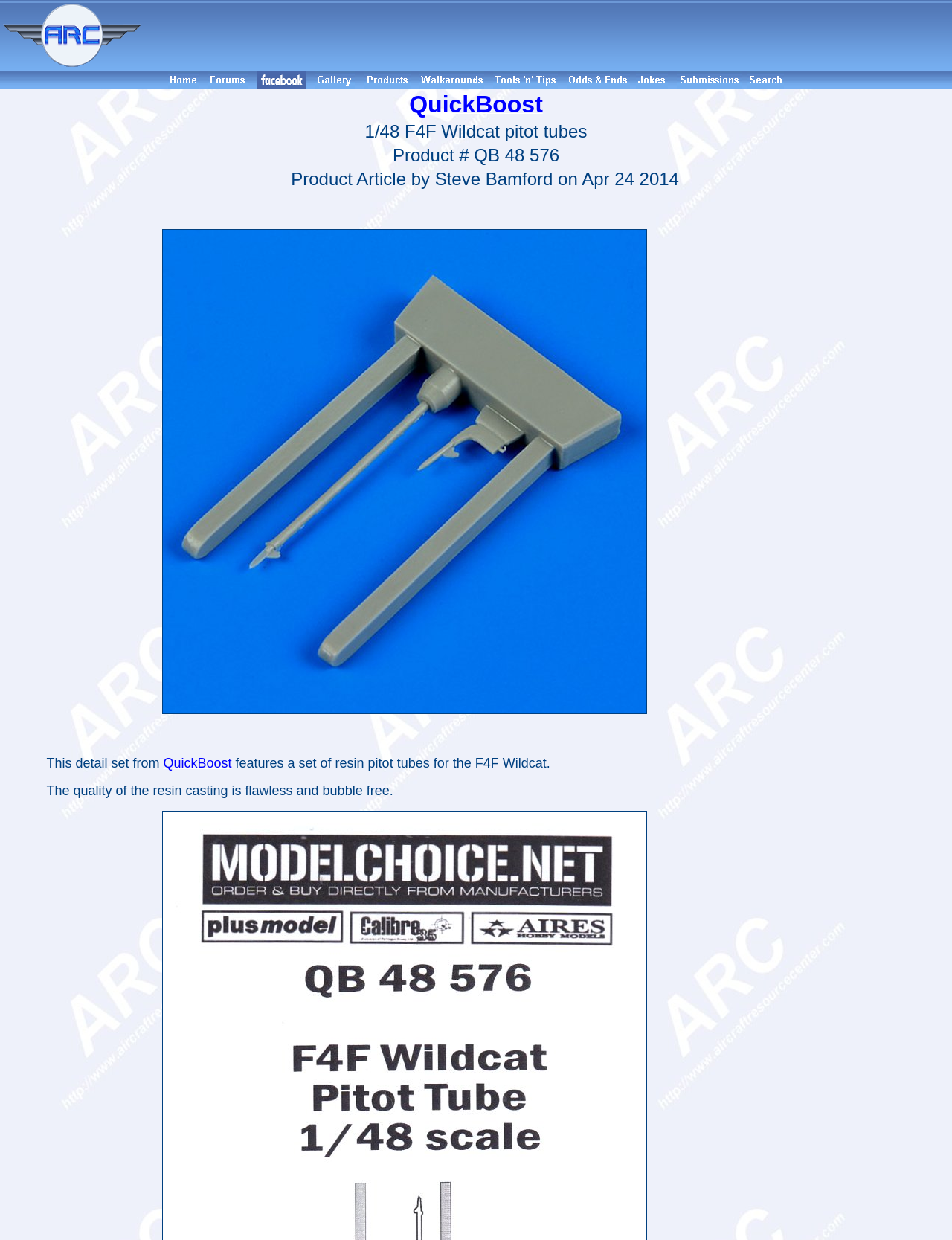What is the product number?
Could you answer the question with a detailed and thorough explanation?

The product number can be found in the third row of the table, which is 'Product # QB 48 576'.